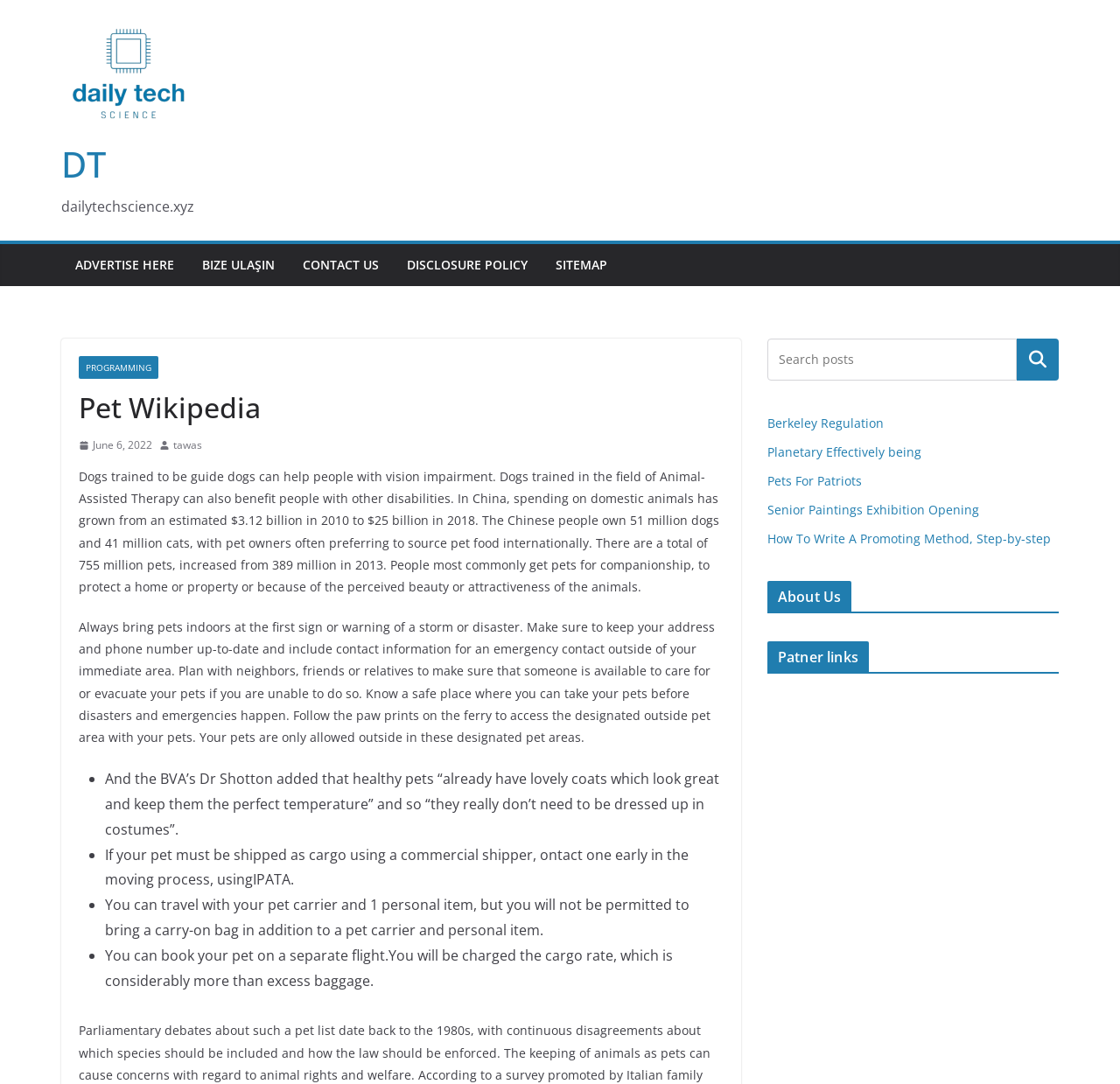What is the recommended action for pet owners who cannot evacuate their pets during an emergency?
Look at the image and provide a detailed response to the question.

The webpage suggests that pet owners should plan with neighbors, friends, or relatives to make sure someone is available to care for or evacuate their pets if they are unable to do so.